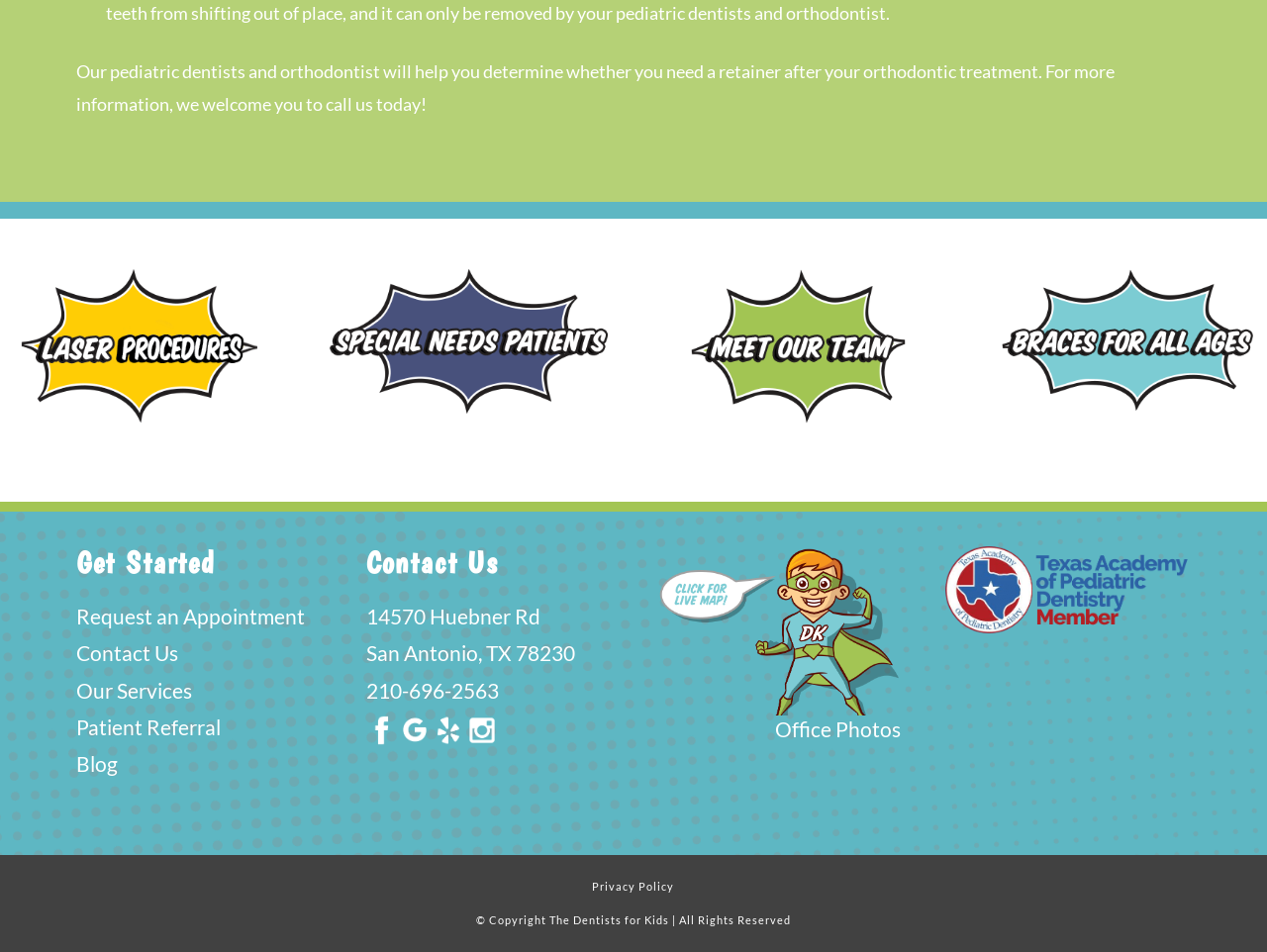Please identify the coordinates of the bounding box for the clickable region that will accomplish this instruction: "Call the phone number".

[0.289, 0.713, 0.393, 0.738]